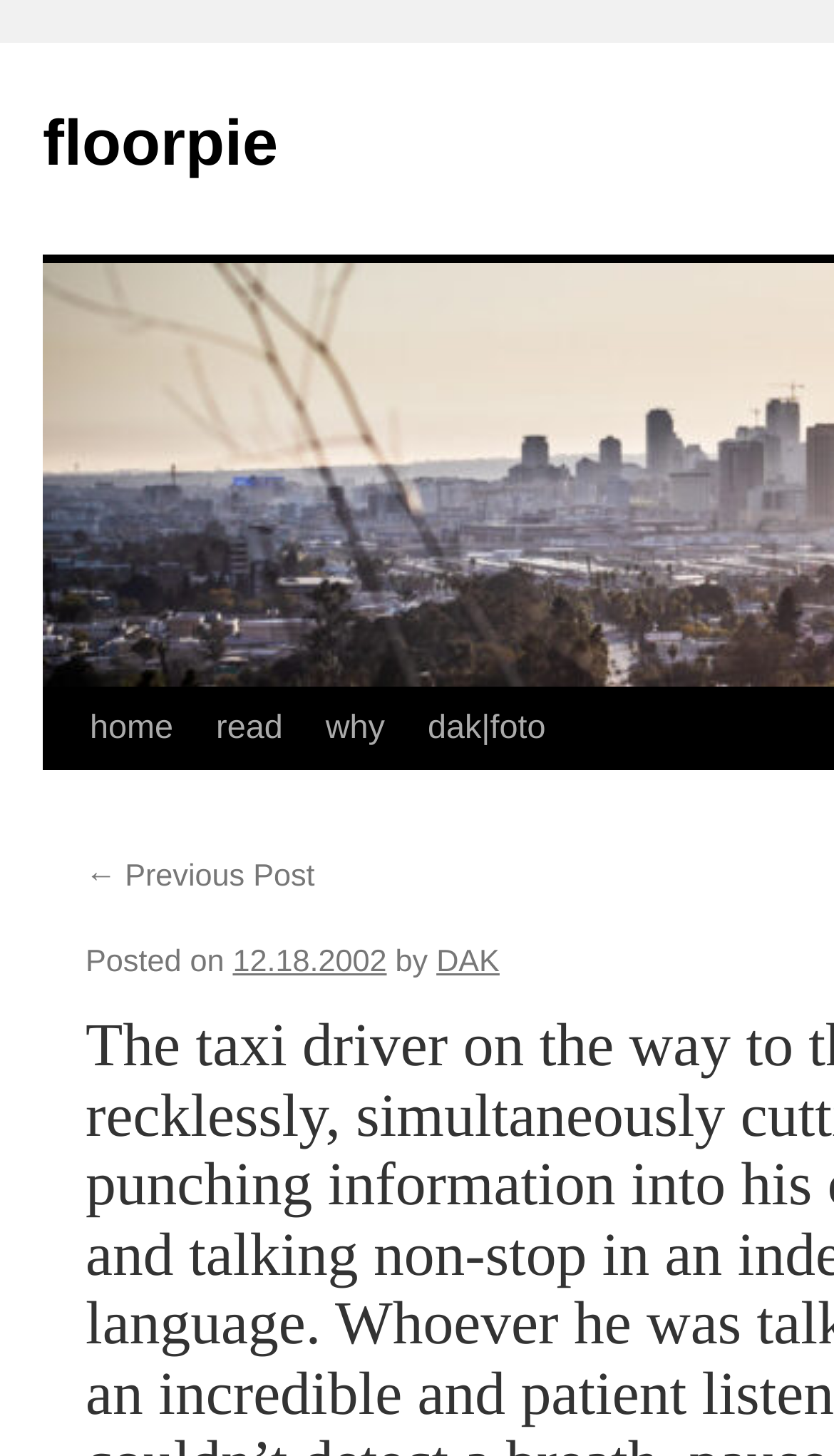Determine the bounding box coordinates of the section I need to click to execute the following instruction: "Explore gift shops". Provide the coordinates as four float numbers between 0 and 1, i.e., [left, top, right, bottom].

None